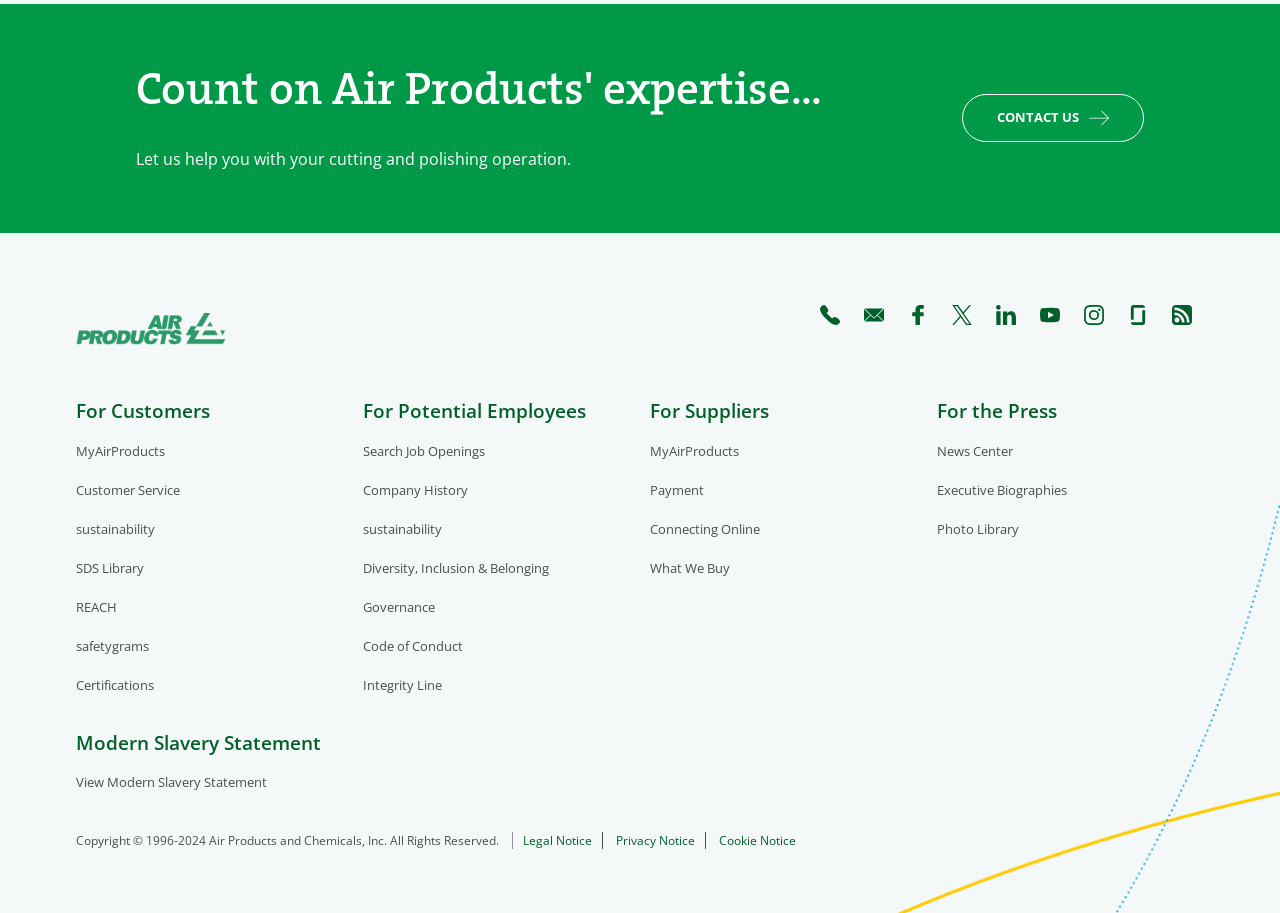Give a short answer using one word or phrase for the question:
What is the purpose of the 'CONTACT US' link?

To contact the company